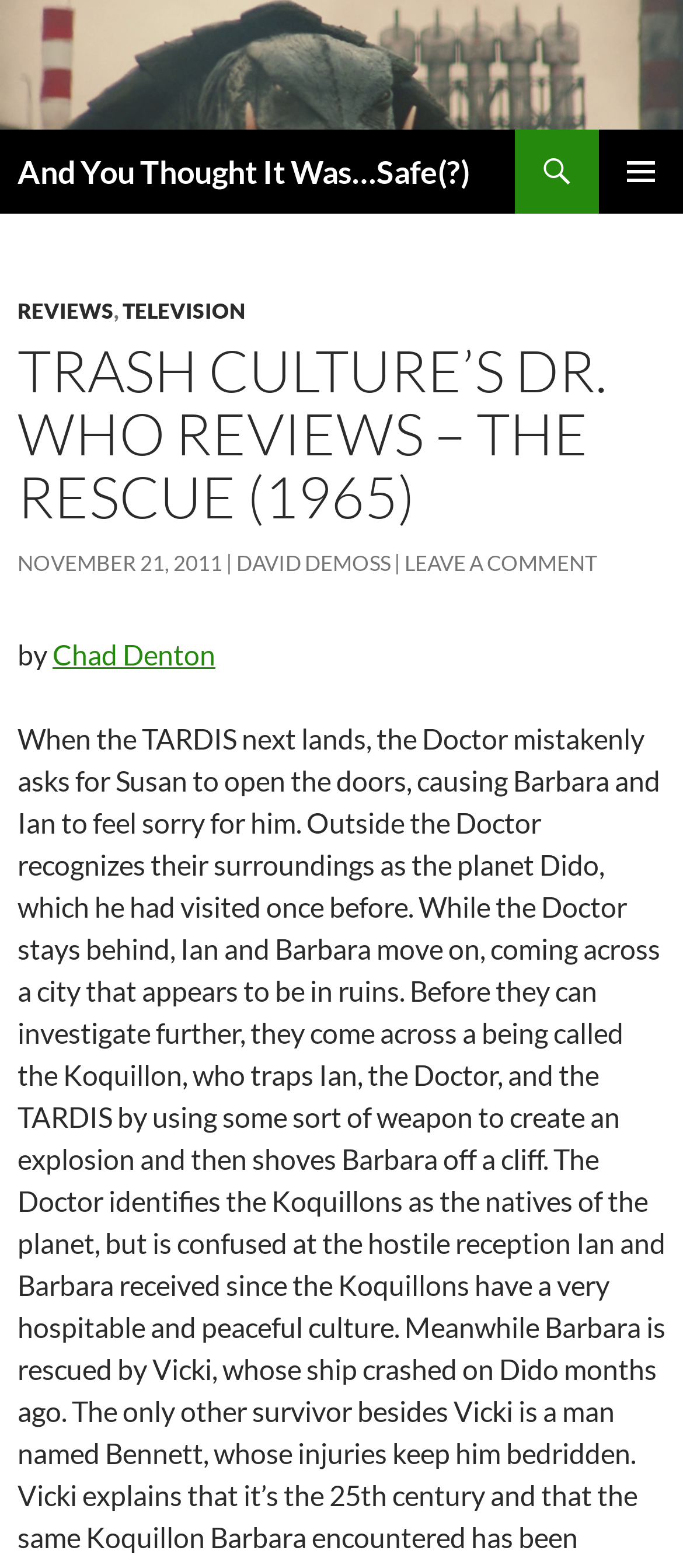Given the description: "November 21, 2011", determine the bounding box coordinates of the UI element. The coordinates should be formatted as four float numbers between 0 and 1, [left, top, right, bottom].

[0.026, 0.351, 0.326, 0.368]